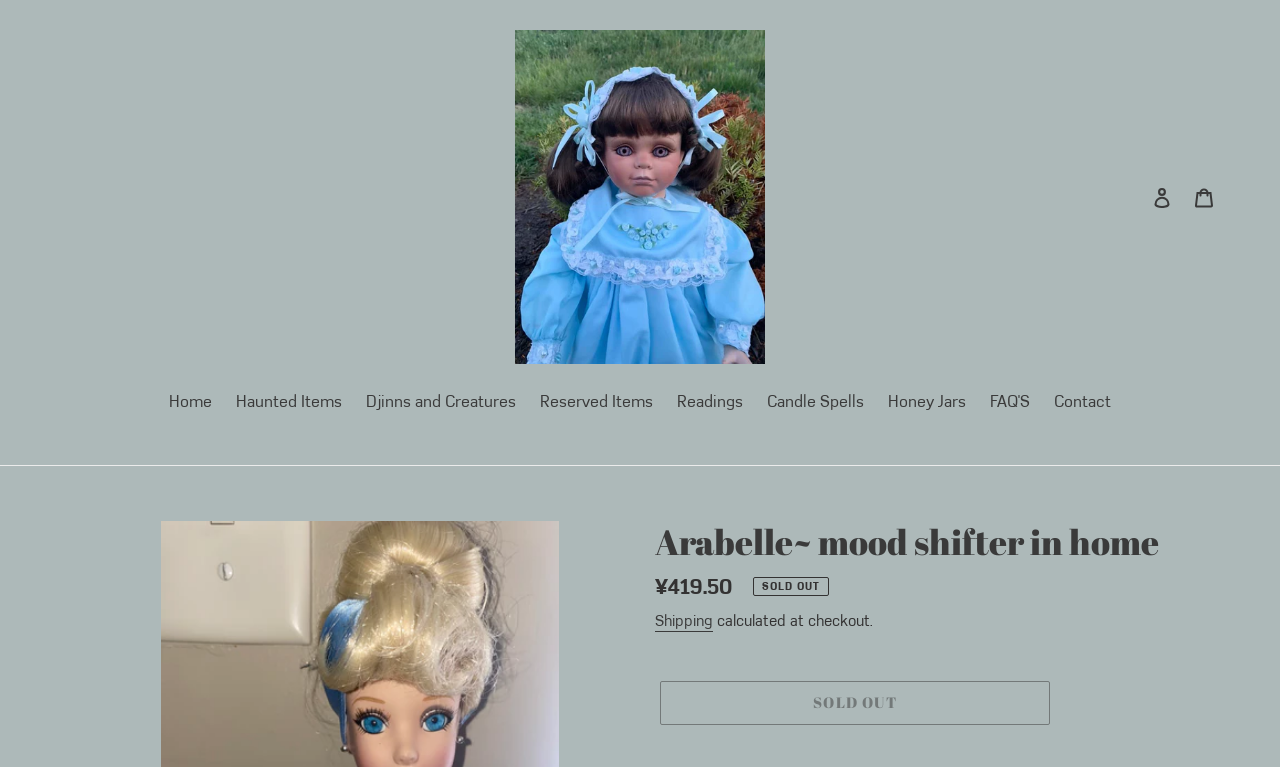Find the bounding box coordinates for the area that must be clicked to perform this action: "View the Cart".

[0.924, 0.227, 0.957, 0.287]